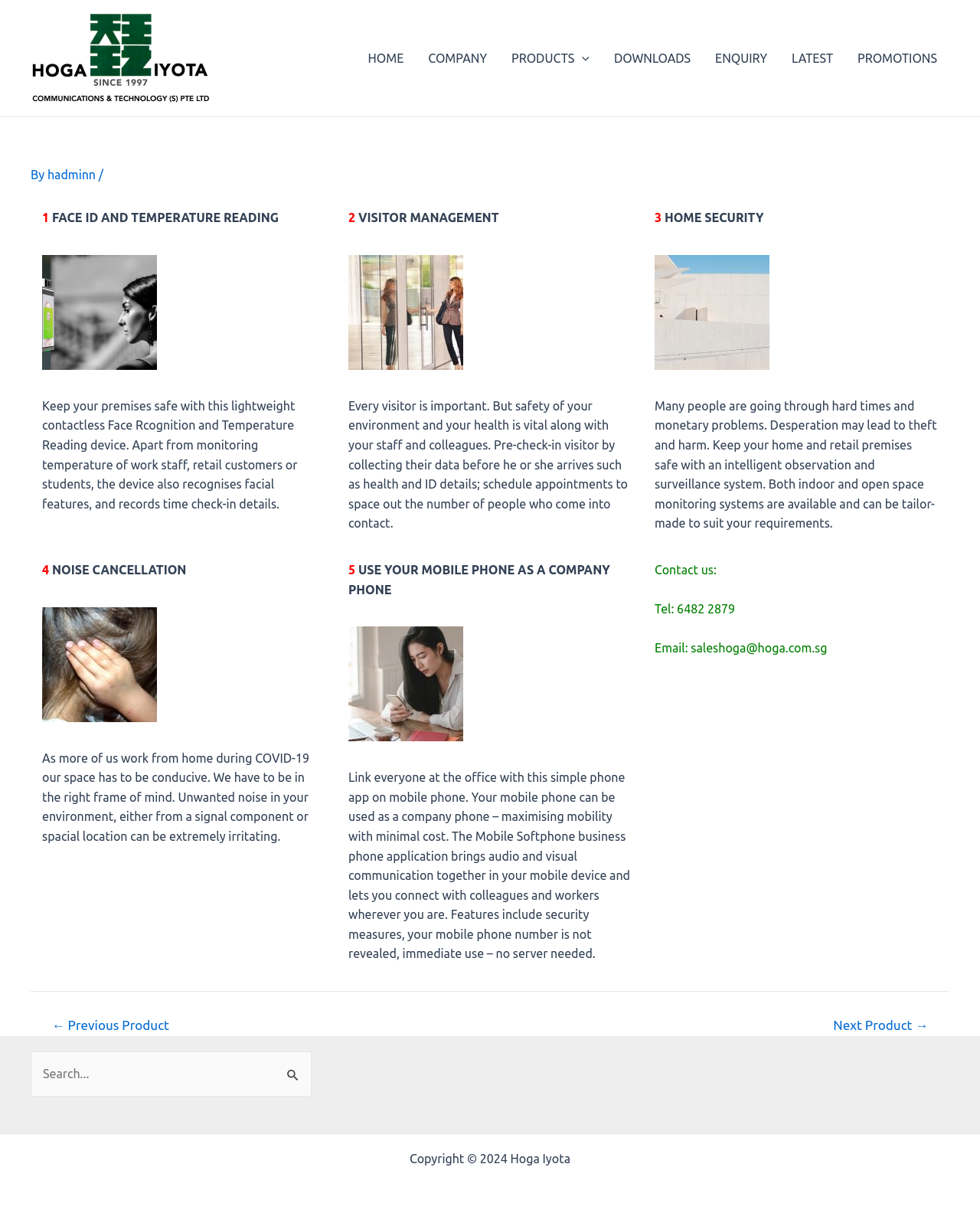Explain the webpage in detail.

This webpage is about the top 5 Hoga products to ease COVID-19 challenges. At the top, there is a navigation menu with links to different sections of the website, including "HOME", "COMPANY", "PRODUCTS", "DOWNLOADS", "ENQUIRY", "LATEST", and "PROMOTIONS". 

Below the navigation menu, there is a main section that contains five articles, each describing a different Hoga product. The first product is a face ID and temperature reading device, which is described as a lightweight contactless device that can monitor temperature and recognize facial features. There is an image accompanying this description.

The second product is a visitor management system, which allows users to pre-check-in visitors and collect their data before they arrive. There is also an image accompanying this description.

The third product is a home security system, which provides intelligent observation and surveillance for both indoor and outdoor spaces. Again, there is an image accompanying this description.

The fourth product is a noise cancellation system, which helps to create a conducive work-from-home environment by reducing unwanted noise. There is an image accompanying this description.

The fifth and final product is a mobile phone app that allows users to use their mobile phone as a company phone, providing features such as security measures and immediate use without the need for a server. There is an image accompanying this description.

At the bottom of the page, there is a section with contact information, including a phone number and email address. There is also a post navigation section with links to previous and next products, as well as a search bar and a footer with a copyright notice.